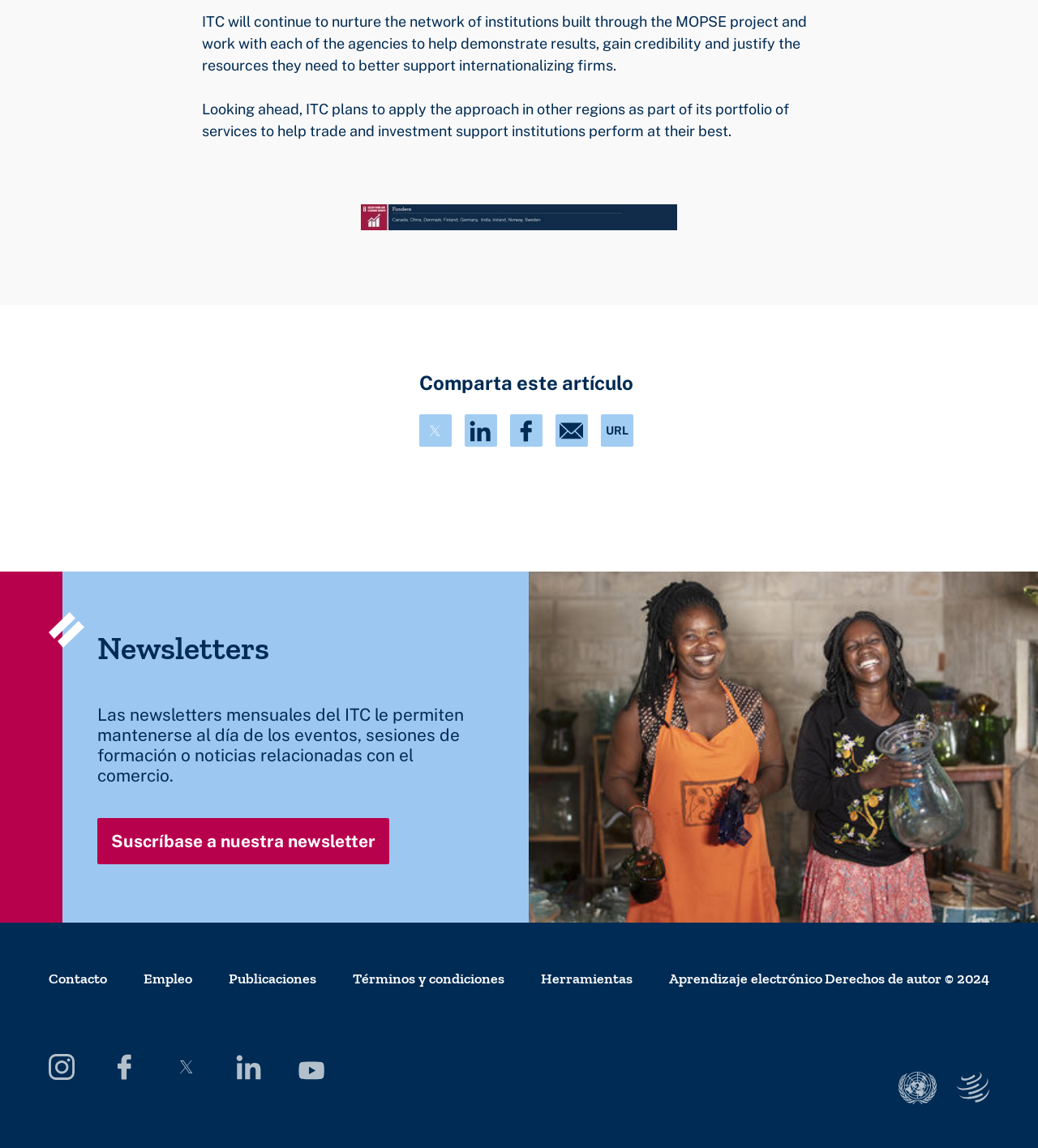Highlight the bounding box coordinates of the element that should be clicked to carry out the following instruction: "Read more about WTO". The coordinates must be given as four float numbers ranging from 0 to 1, i.e., [left, top, right, bottom].

[0.866, 0.934, 0.902, 0.962]